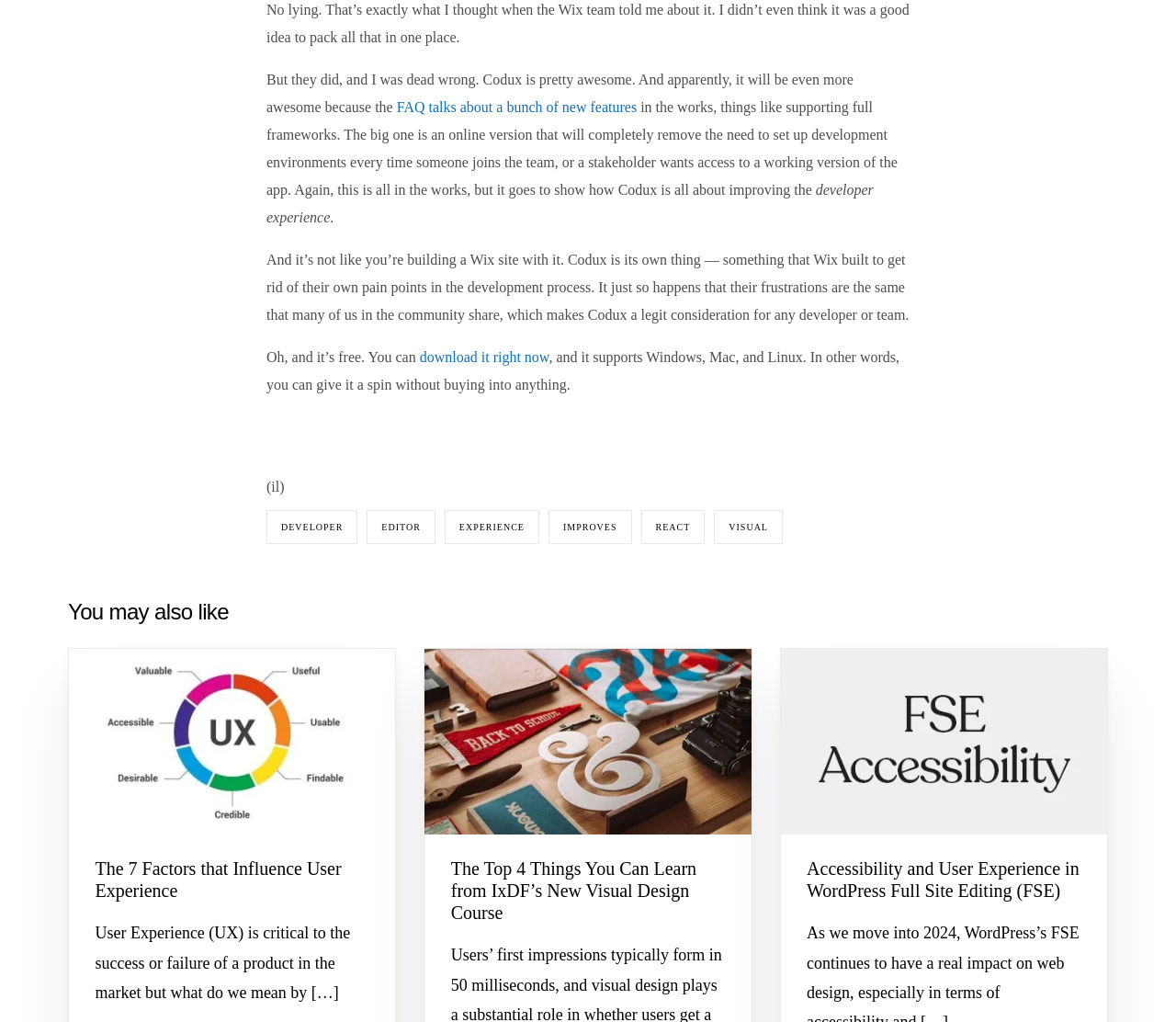Specify the bounding box coordinates of the area to click in order to follow the given instruction: "learn from IxDF’s New Visual Design Course."

[0.383, 0.839, 0.617, 0.904]